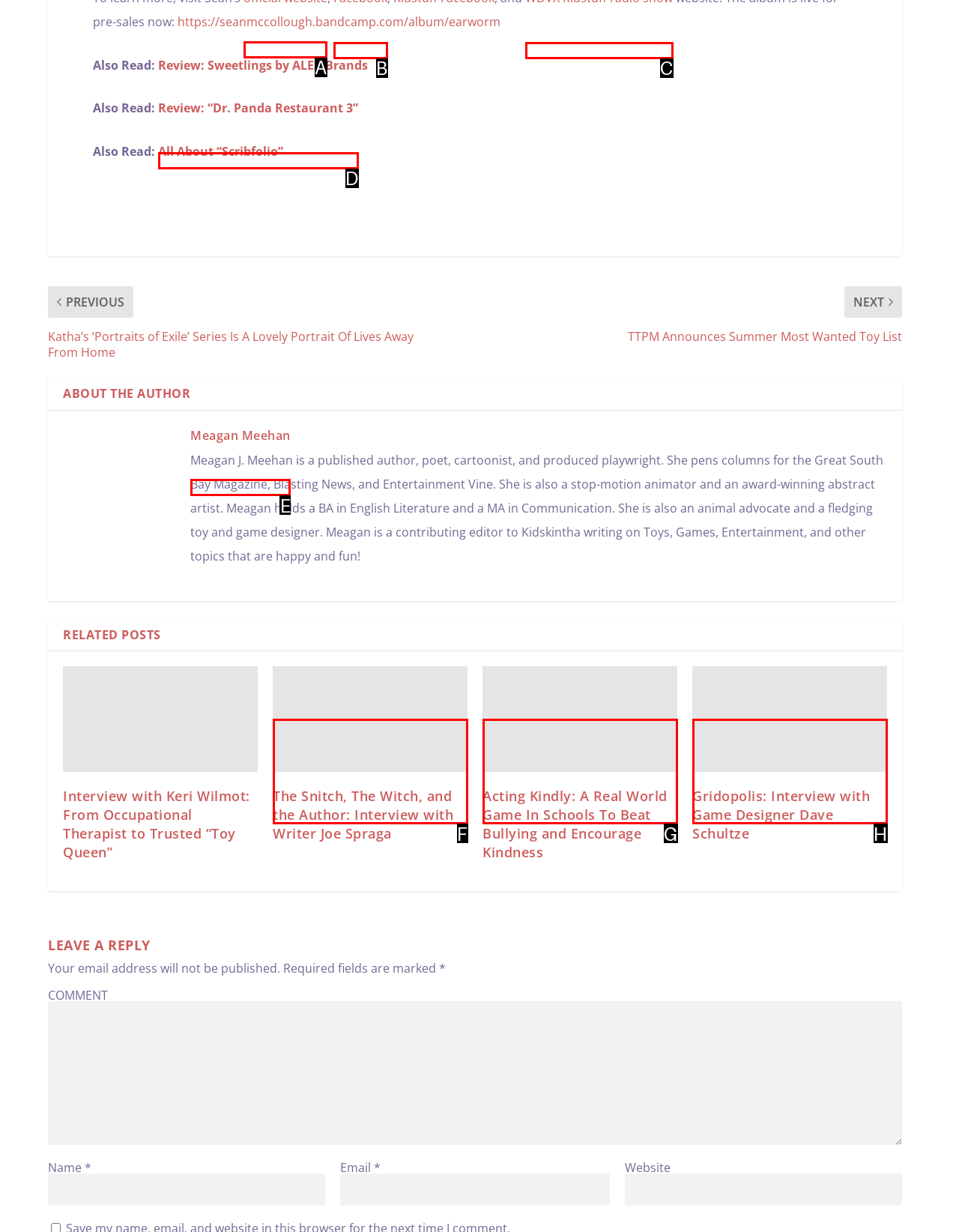Find the correct option to complete this instruction: visit Sean's official website. Reply with the corresponding letter.

A